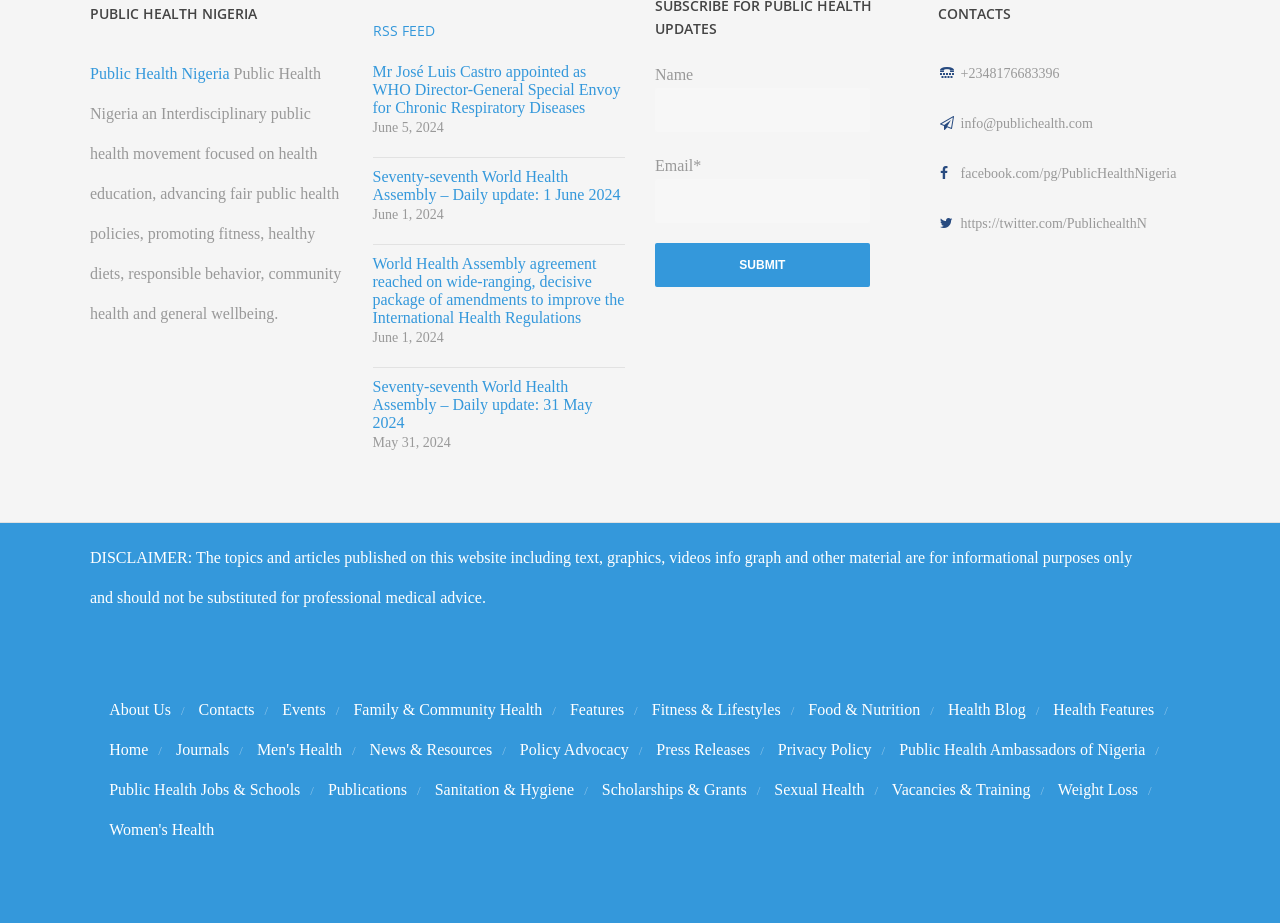Identify the bounding box coordinates of the section to be clicked to complete the task described by the following instruction: "Enter your email address". The coordinates should be four float numbers between 0 and 1, formatted as [left, top, right, bottom].

[0.512, 0.194, 0.679, 0.242]